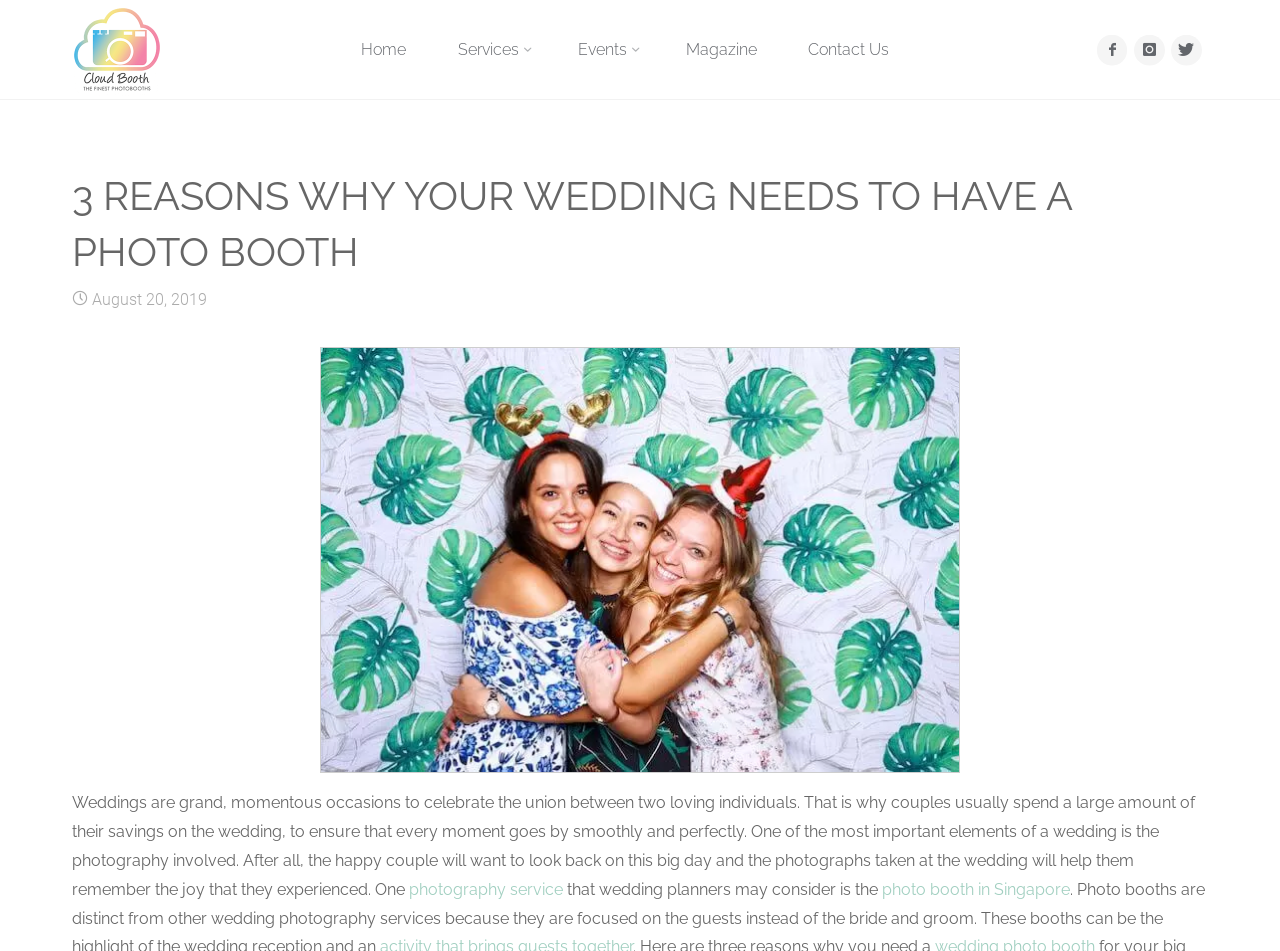Determine the bounding box coordinates of the element that should be clicked to execute the following command: "Navigate to the 'Home' page".

[0.262, 0.0, 0.338, 0.105]